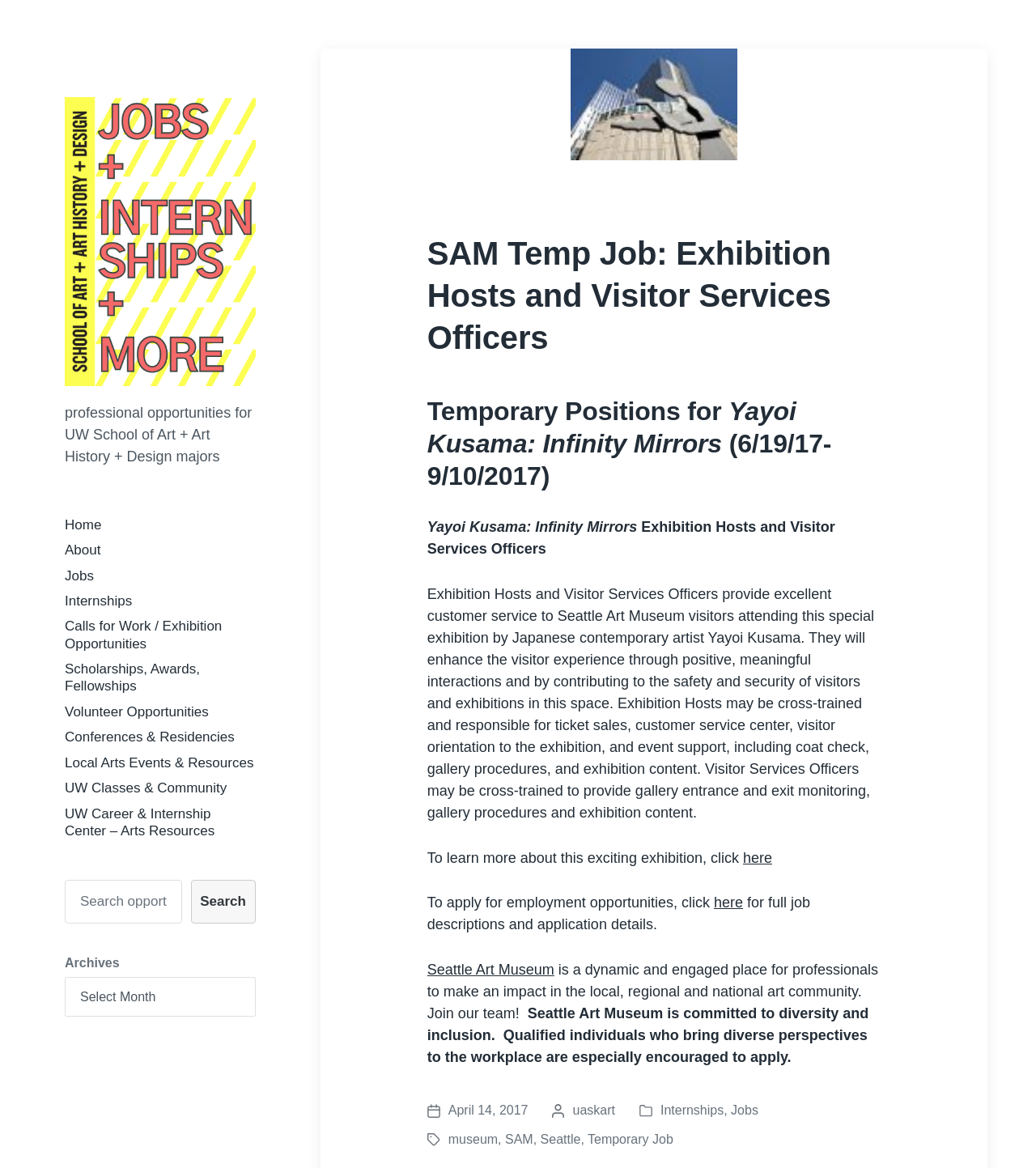Identify the bounding box coordinates of the region that should be clicked to execute the following instruction: "Apply for Exhibition Hosts and Visitor Services Officers job".

[0.717, 0.766, 0.745, 0.78]